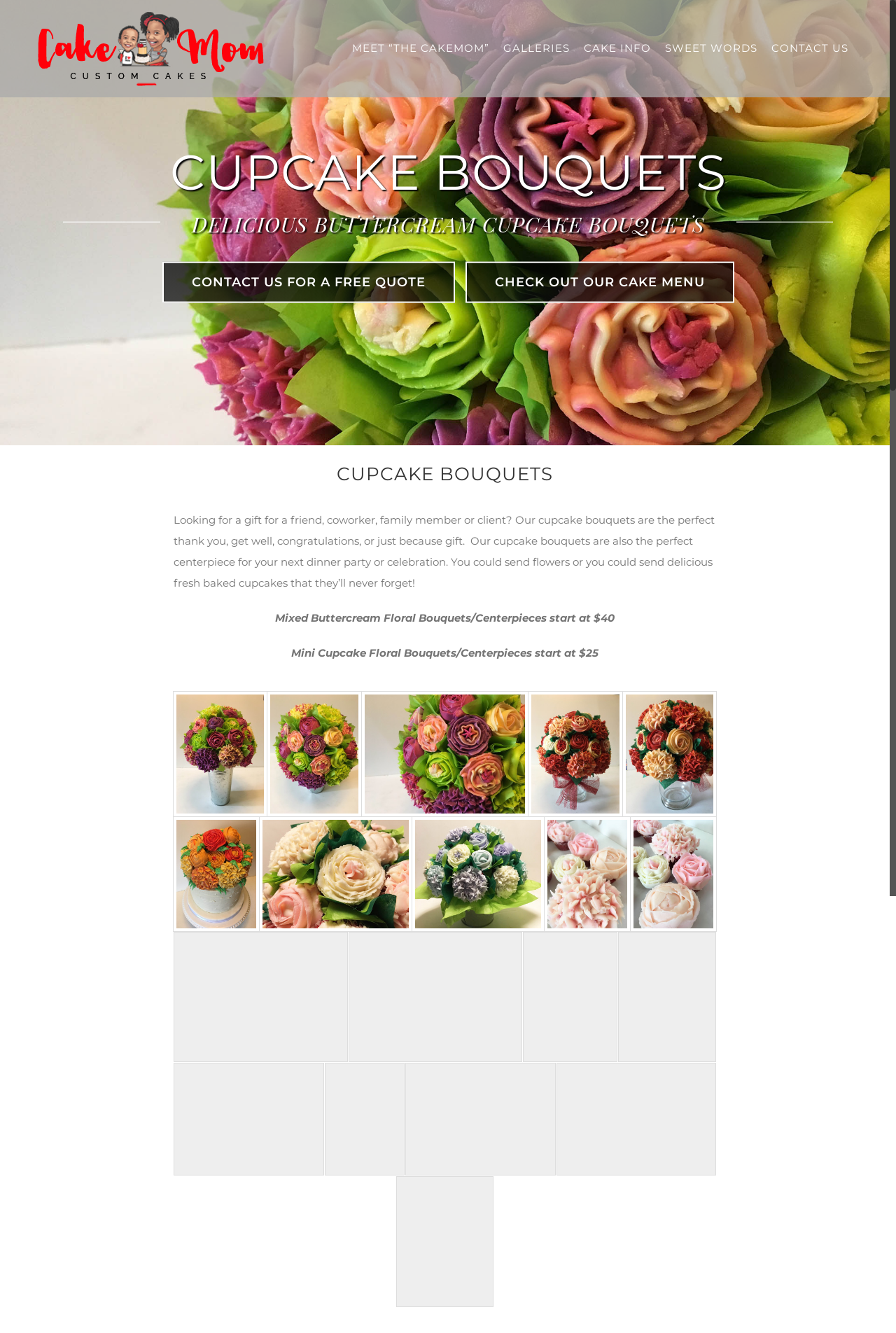Identify the bounding box of the HTML element described here: "GALLERIES". Provide the coordinates as four float numbers between 0 and 1: [left, top, right, bottom].

[0.562, 0.006, 0.636, 0.066]